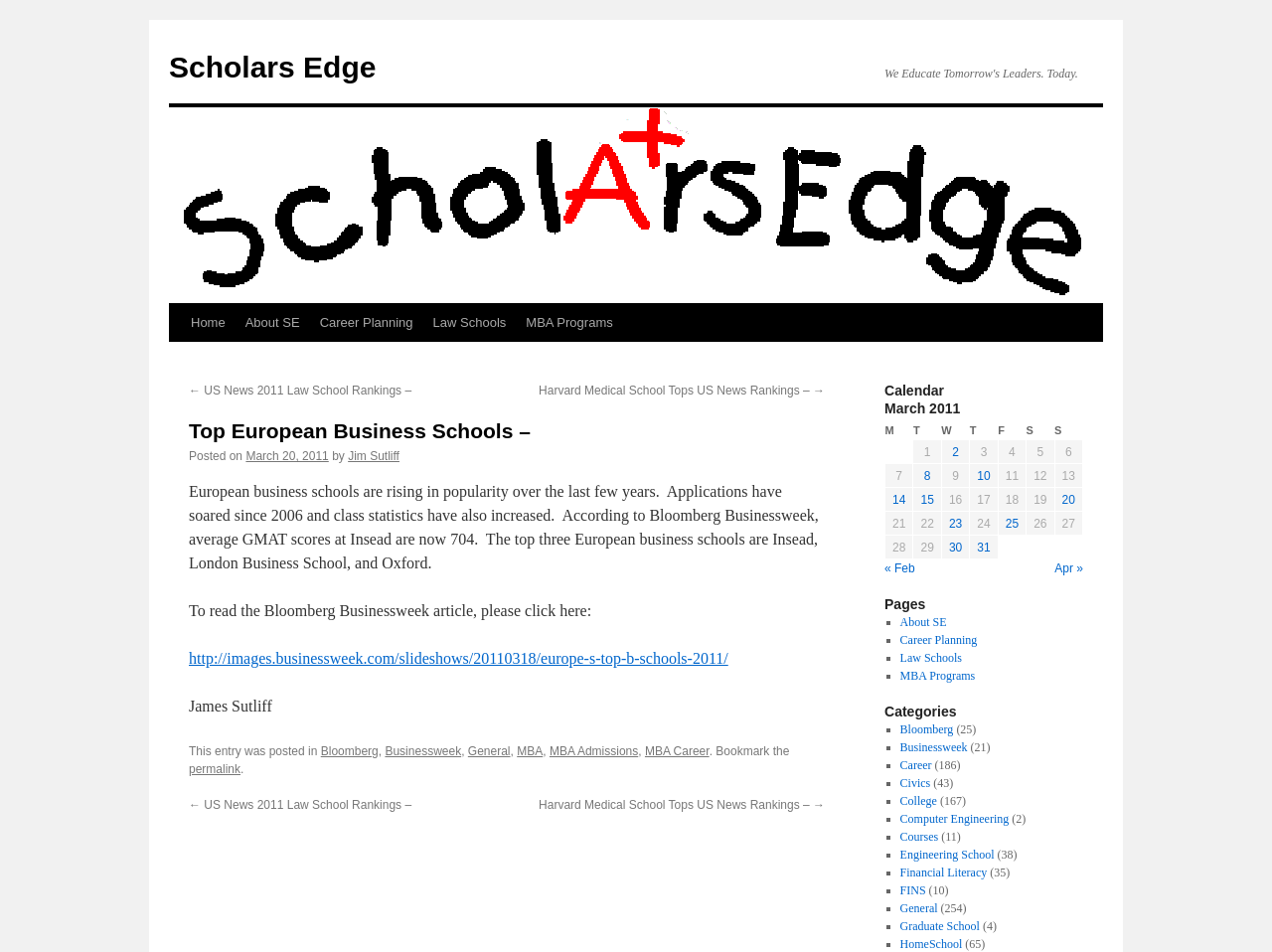Please provide the bounding box coordinates for the element that needs to be clicked to perform the following instruction: "View July 2022 archives". The coordinates should be given as four float numbers between 0 and 1, i.e., [left, top, right, bottom].

None